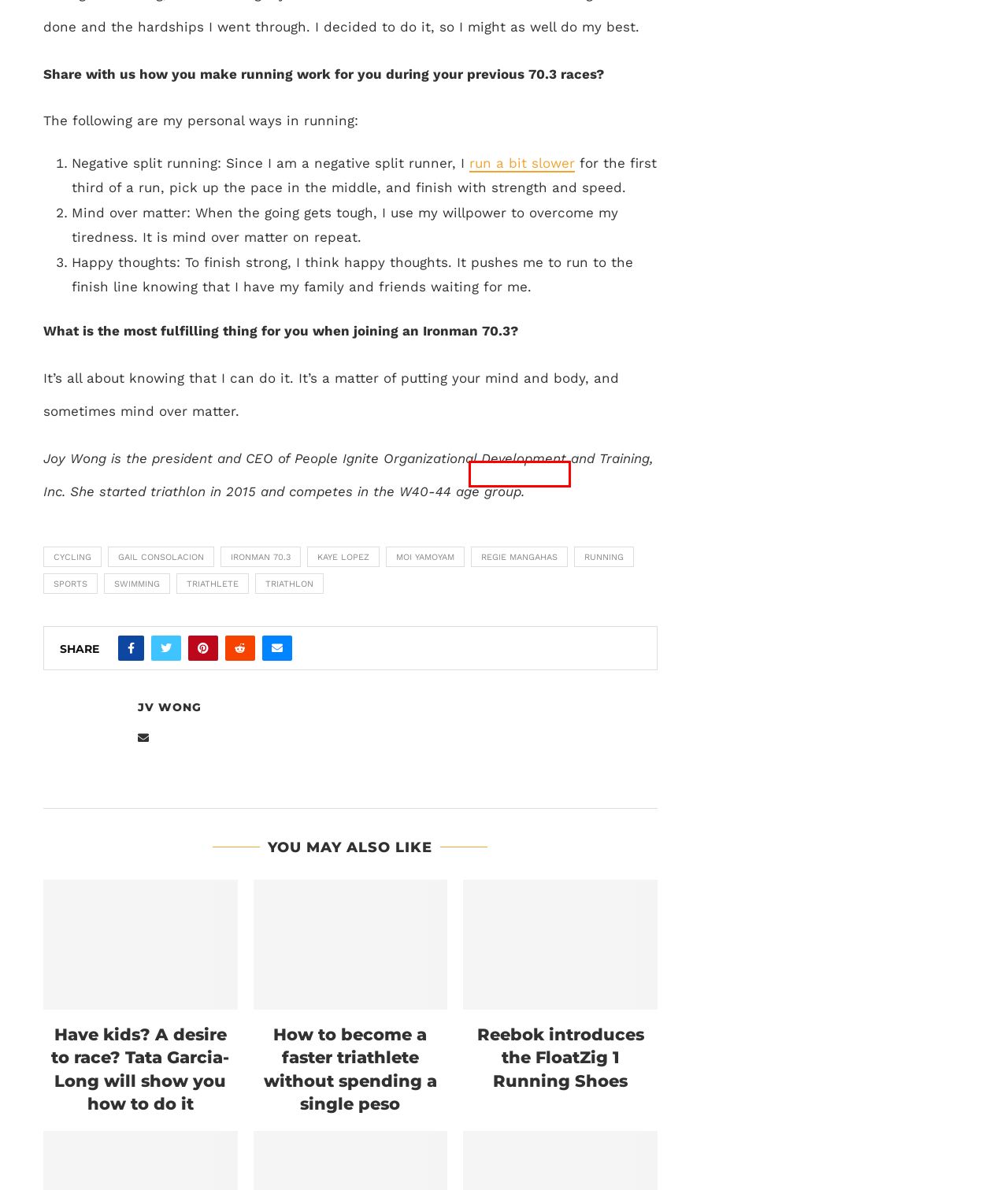Observe the webpage screenshot and focus on the red bounding box surrounding a UI element. Choose the most appropriate webpage description that corresponds to the new webpage after clicking the element in the bounding box. Here are the candidates:
A. kaye lopez Archives - Multisport Philippines
B. Gail Consolacion Archives - Multisport Philippines
C. sports Archives - Multisport Philippines
D. cycling Archives - Multisport Philippines
E. Reebok introduces the FloatZig 1 running shoes | Multisport.ph
F. Regie Mangahas Archives - Multisport Philippines
G. triathlete Archives - Multisport Philippines
H. Ironman 70.3 Archives - Multisport Philippines

F